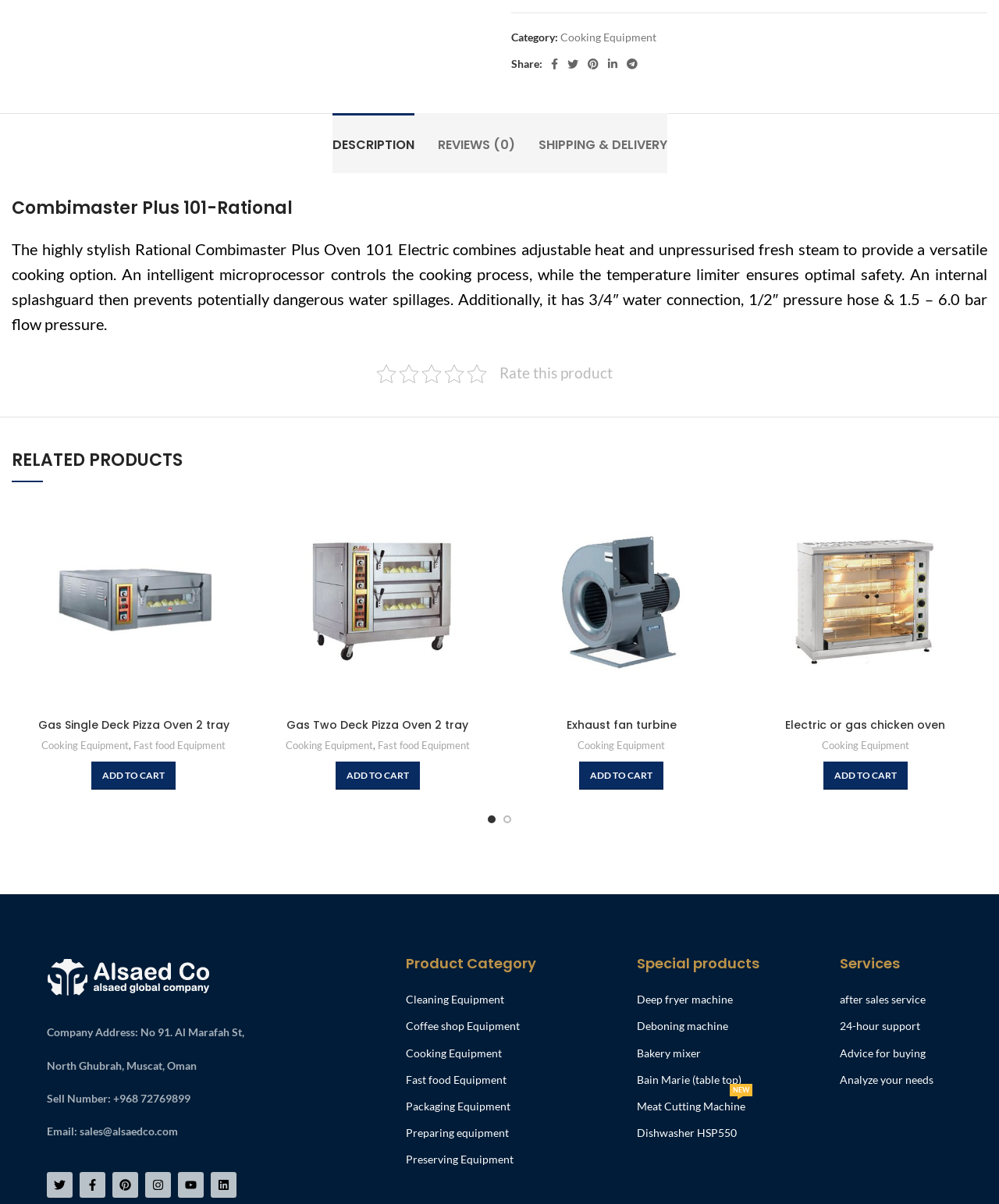Please identify the bounding box coordinates of the clickable area that will allow you to execute the instruction: "Add 'Gas Single Deck Pizza Oven 2 tray' to cart".

[0.092, 0.632, 0.176, 0.656]